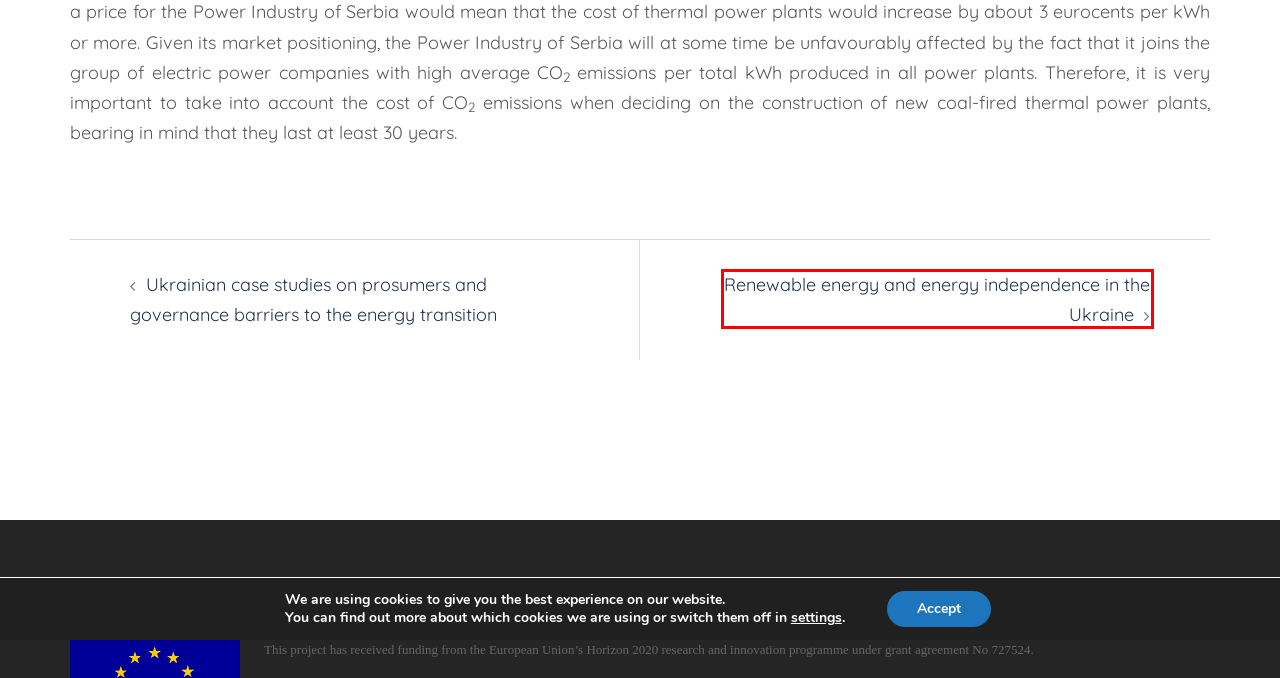Given a screenshot of a webpage with a red bounding box, please pick the webpage description that best fits the new webpage after clicking the element inside the bounding box. Here are the candidates:
A. Sydney: Fast & Customizable WordPress Theme
B. Renewable energy and energy independence in the Ukraine – ENABLE.EU
C. ENABLE.EU – ENABLE.EU
D. News and events – ENABLE.EU
E. Downloads and deliverables – ENABLE.EU
F. Partners – ENABLE.EU
G. Ukrainian case studies on prosumers and governance barriers to the energy transition – ENABLE.EU
H. About ENABLE.EU – ENABLE.EU

B